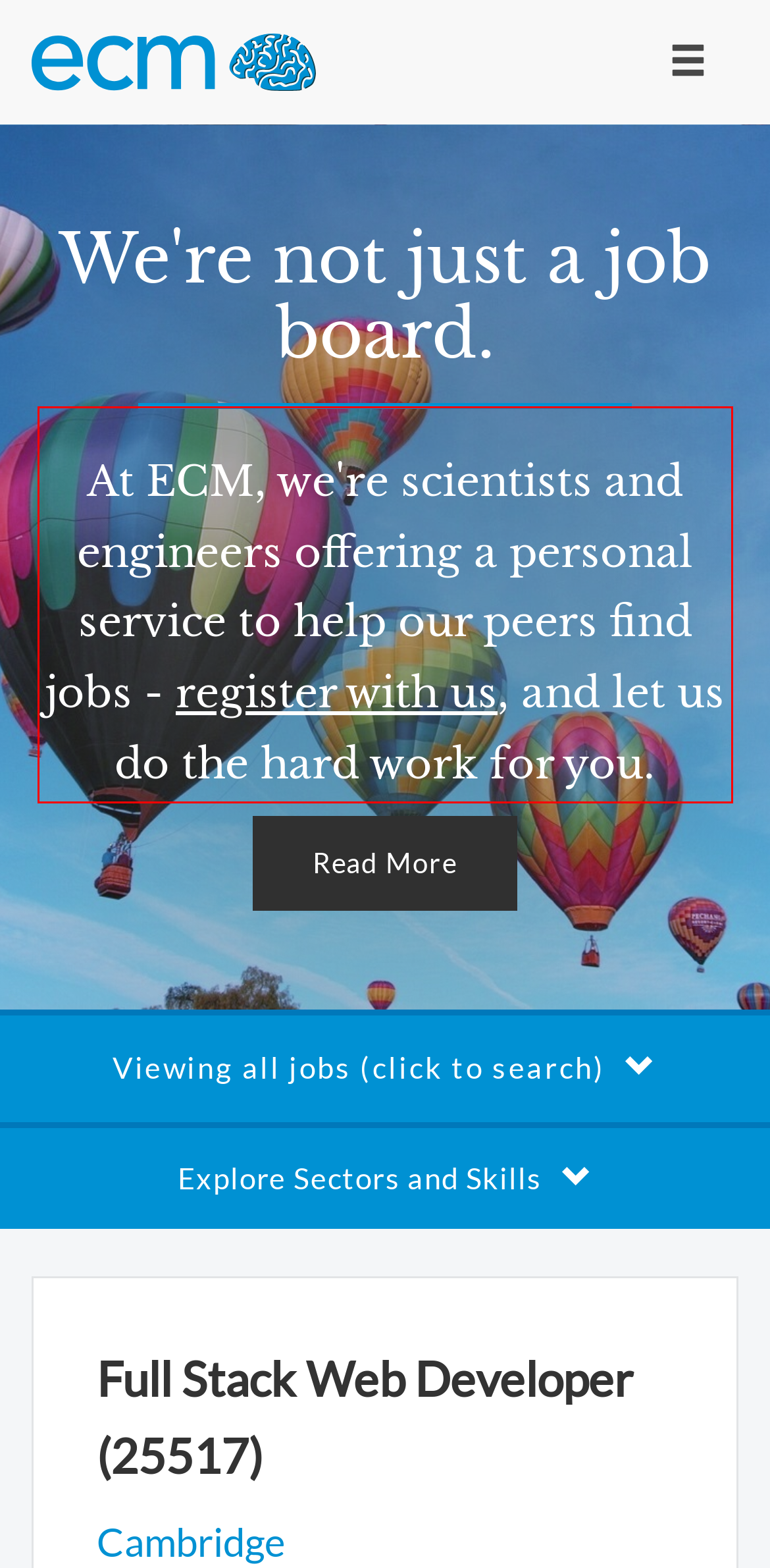Given a webpage screenshot, identify the text inside the red bounding box using OCR and extract it.

At ECM, we're scientists and engineers offering a personal service to help our peers find jobs - register with us, and let us do the hard work for you.